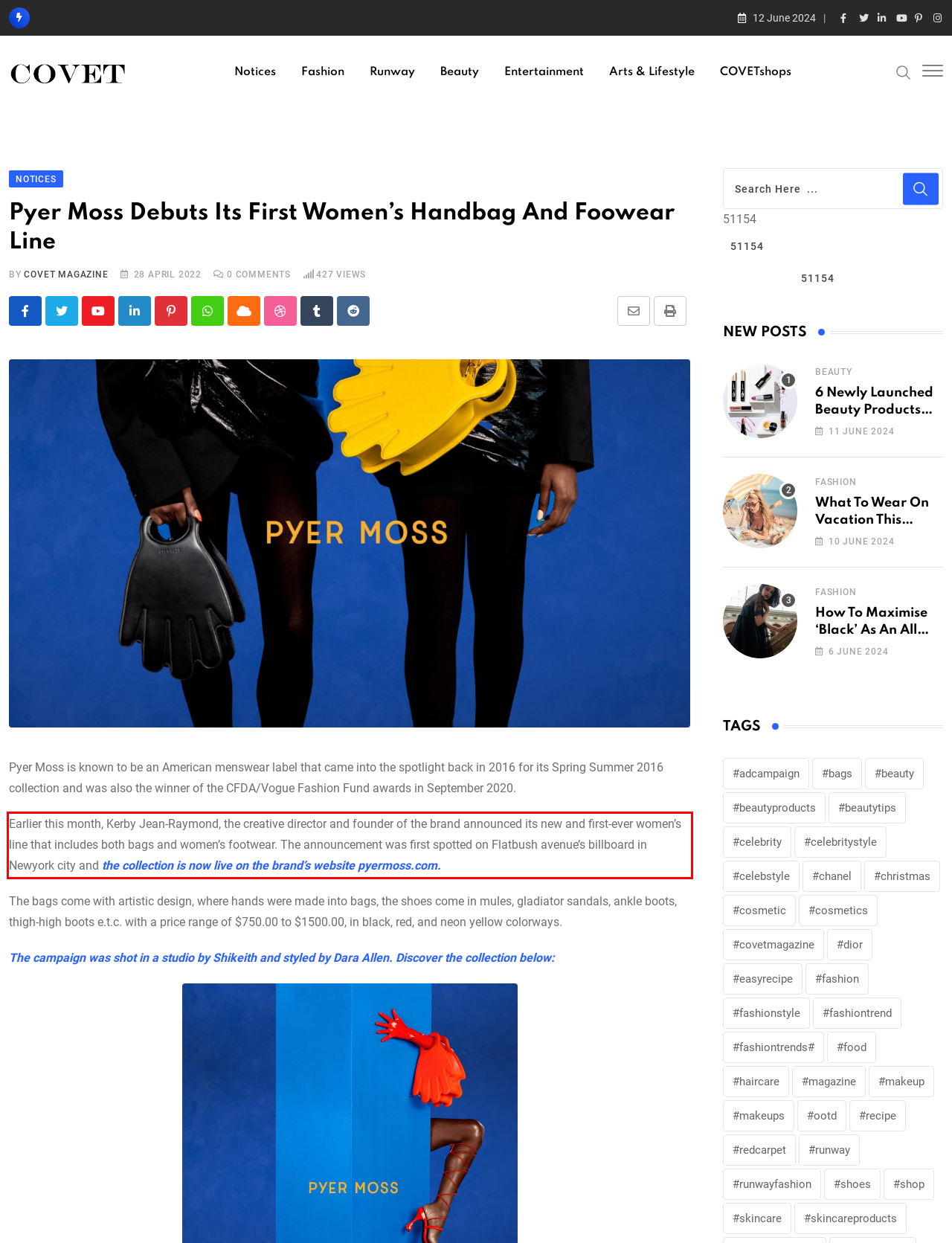Given a screenshot of a webpage, identify the red bounding box and perform OCR to recognize the text within that box.

Earlier this month, Kerby Jean-Raymond, the creative director and founder of the brand announced its new and first-ever women’s line that includes both bags and women’s footwear. The announcement was first spotted on Flatbush avenue’s billboard in Newyork city and the collection is now live on the brand’s website pyermoss.com.